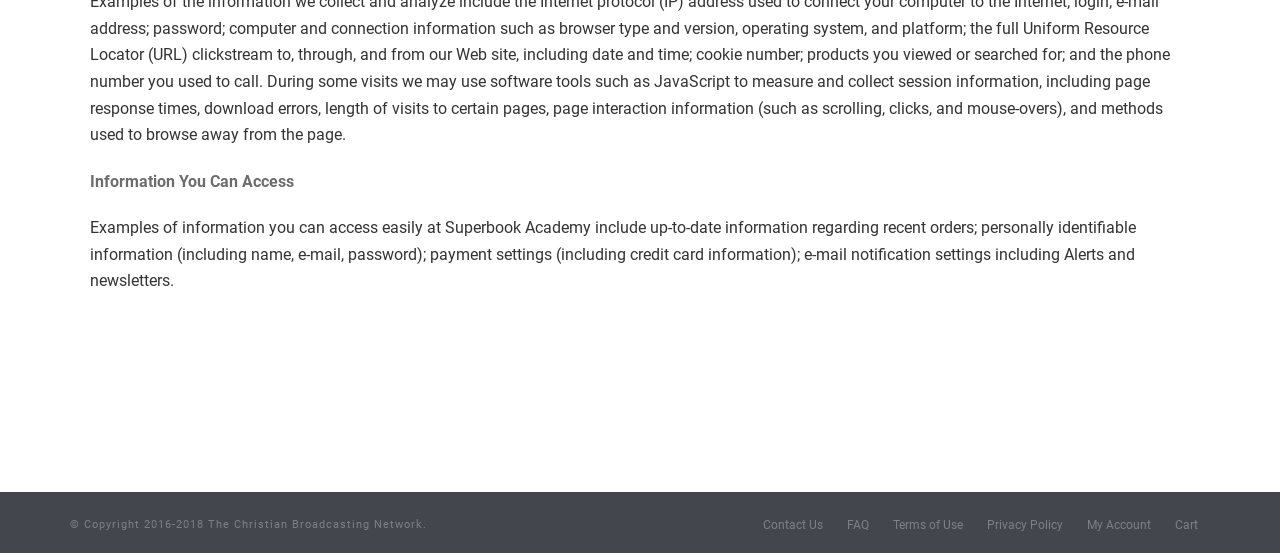Using the information from the screenshot, answer the following question thoroughly:
What type of information can users access at Superbook Academy?

Based on the text 'Examples of information you can access easily at Superbook Academy include up-to-date information regarding recent orders; personally identifiable information (including name, e-mail, password); payment settings (including credit card information);', it is clear that users can access information related to their recent orders, personal identifiable information, and payment settings.